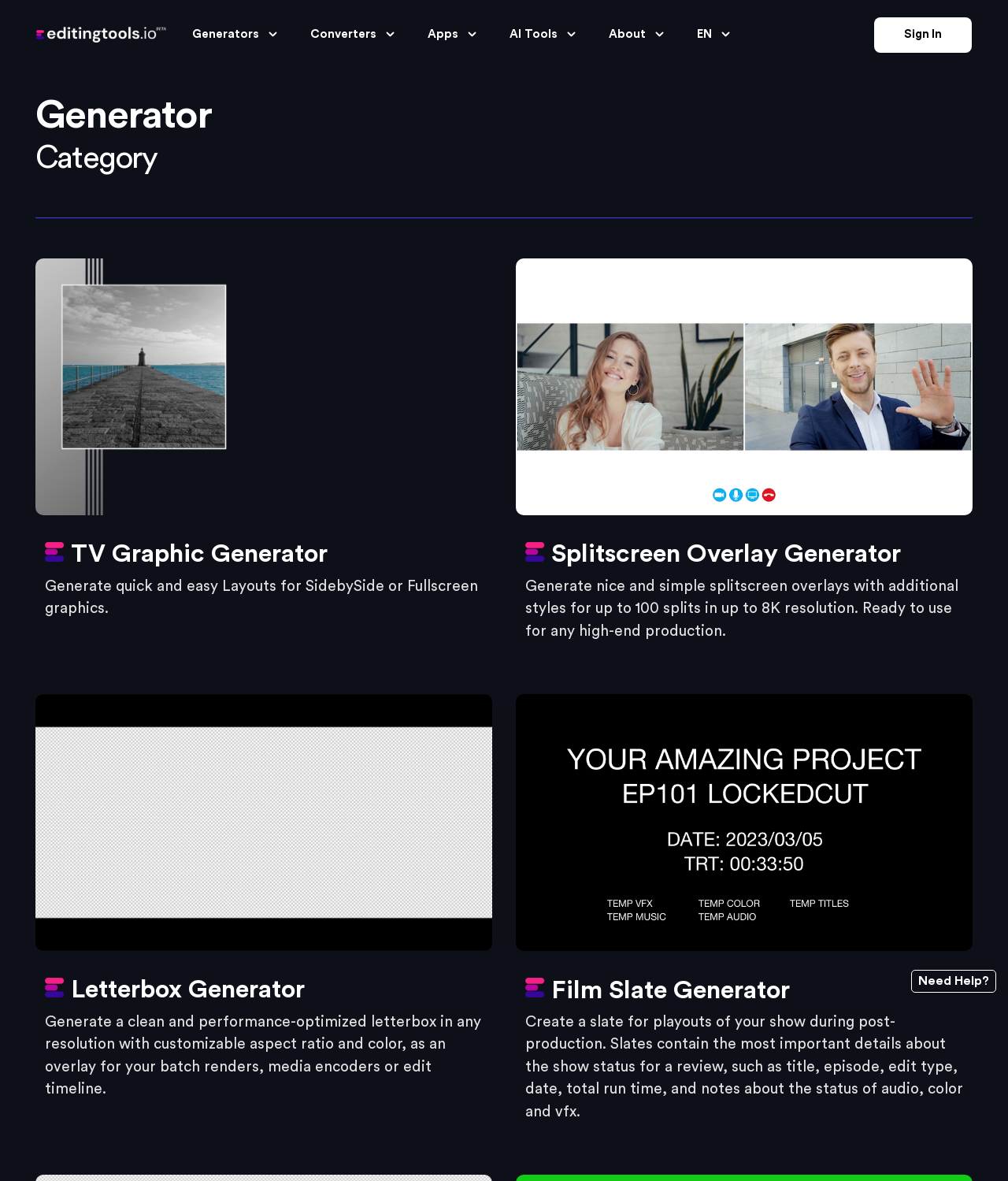Answer the question below in one word or phrase:
How many language options are available?

12